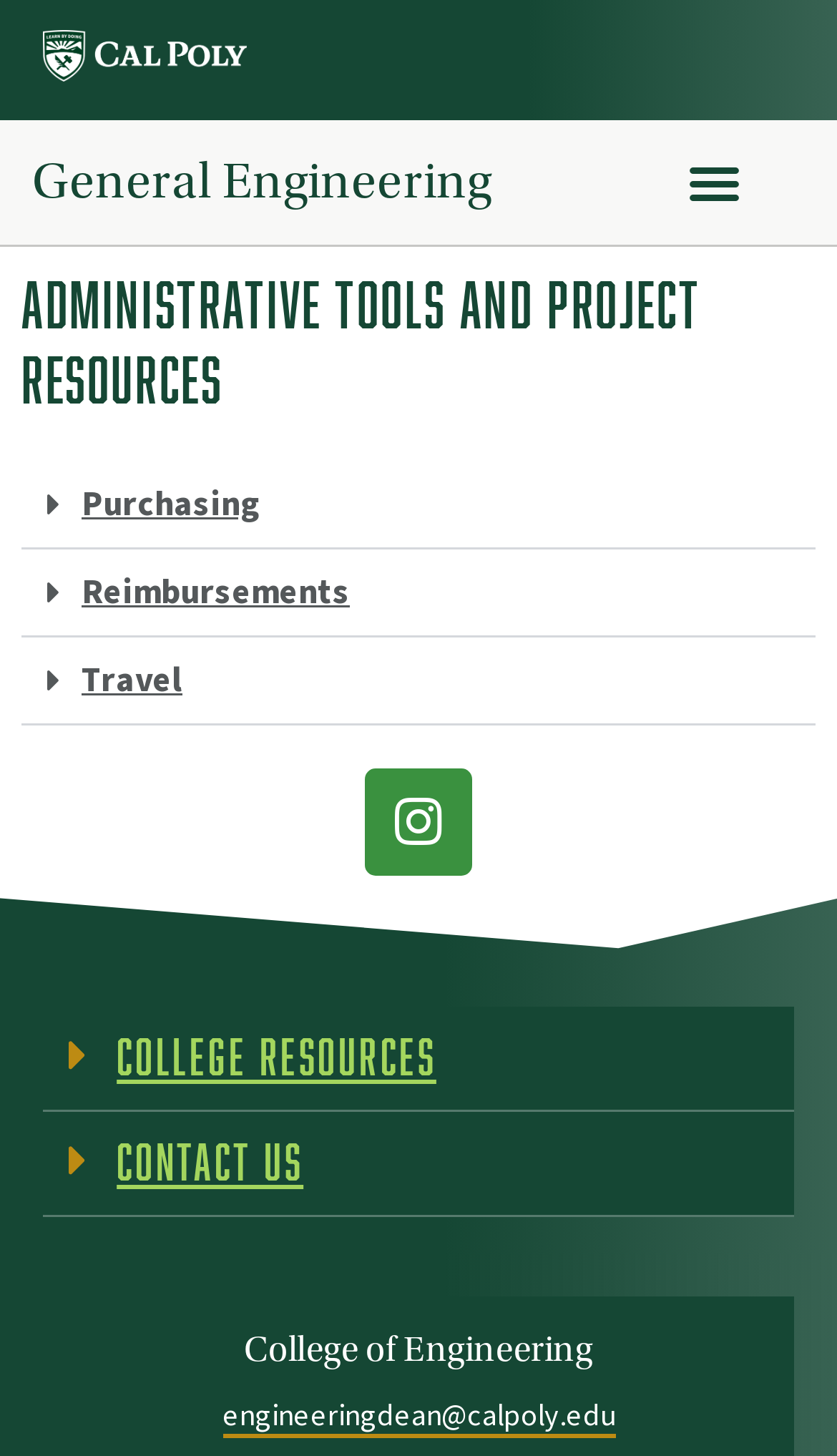Please find the bounding box coordinates of the clickable region needed to complete the following instruction: "Go to Purchasing". The bounding box coordinates must consist of four float numbers between 0 and 1, i.e., [left, top, right, bottom].

[0.097, 0.33, 0.313, 0.362]